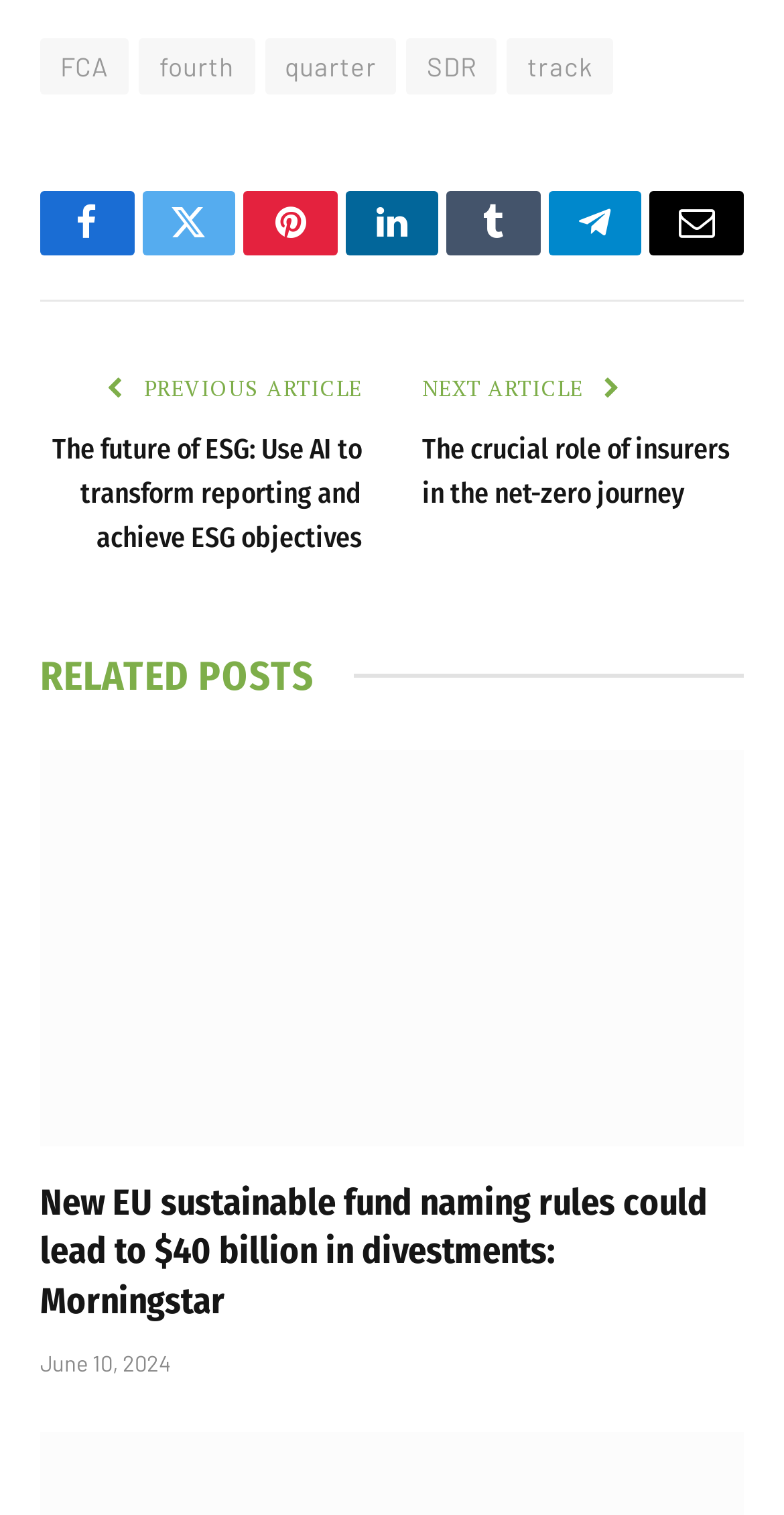What is the date of the related post 'New EU sustainable fund naming rules could lead to $40 billion in divestments: Morningstar'?
Respond to the question with a well-detailed and thorough answer.

The time element [981] StaticText 'June 10, 2024' is associated with the related post, indicating that the post was published on this date.